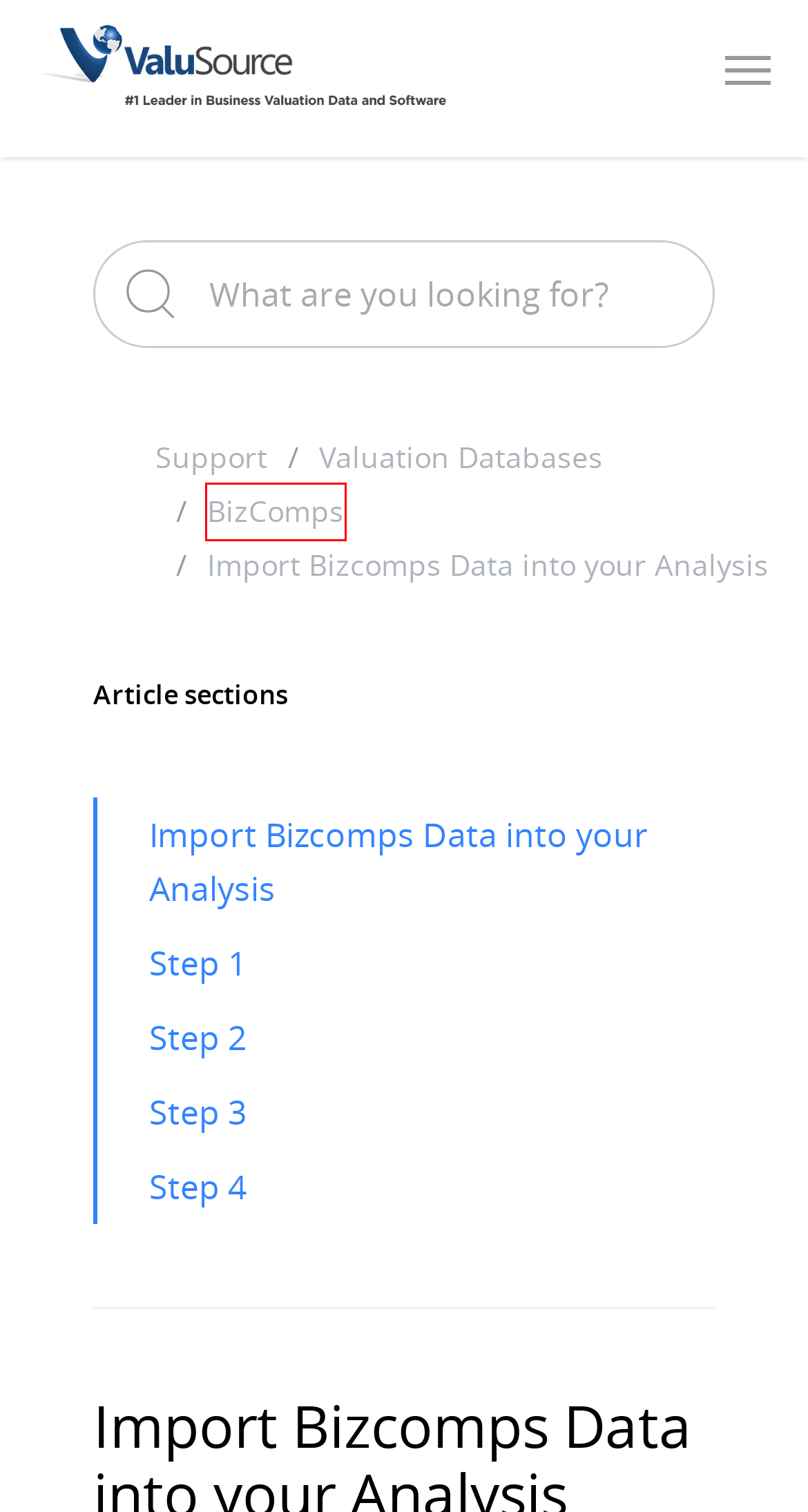Review the webpage screenshot provided, noting the red bounding box around a UI element. Choose the description that best matches the new webpage after clicking the element within the bounding box. The following are the options:
A. BizComps Archives - ValuSource Support
B. Access BizComps Data - ValuSource Support
C. Import BizComps Archives - ValuSource Support
D. BVDataWorld
E. Knowledge Center - ValuSource Support
F. BIZCOMPS - ValuSource
G. Valuation Databases Archives - ValuSource Support
H. SDE base different for ValuSource Market Comps and BizComps - ValuSource Support

A